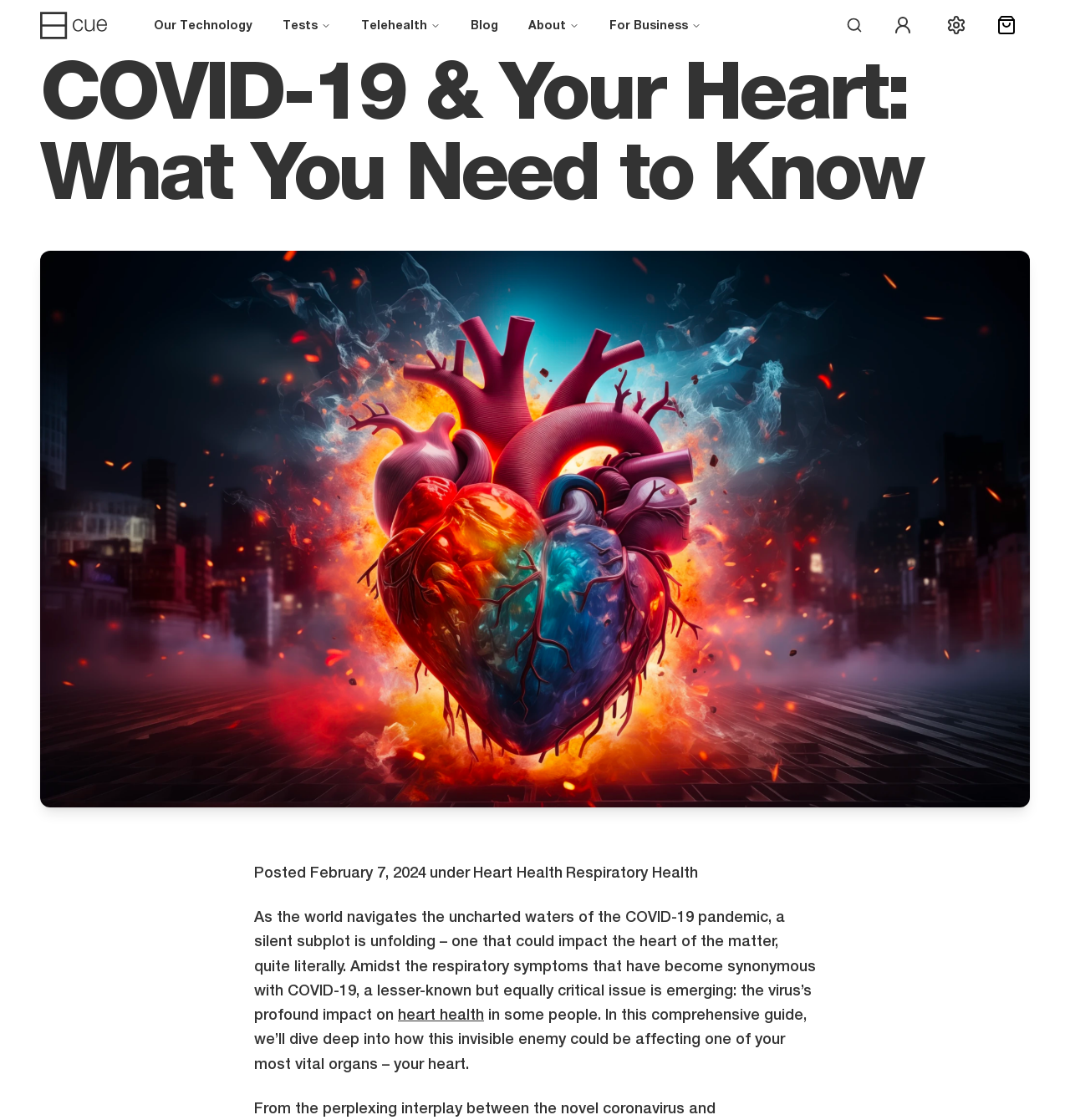What is the purpose of the article?
Please answer the question with as much detail as possible using the screenshot.

I inferred this answer by reading the text 'In this comprehensive guide, we’ll dive deep into how this invisible enemy could be affecting one of your most vital organs – your heart.' which suggests that the article aims to provide a detailed guide on the topic.